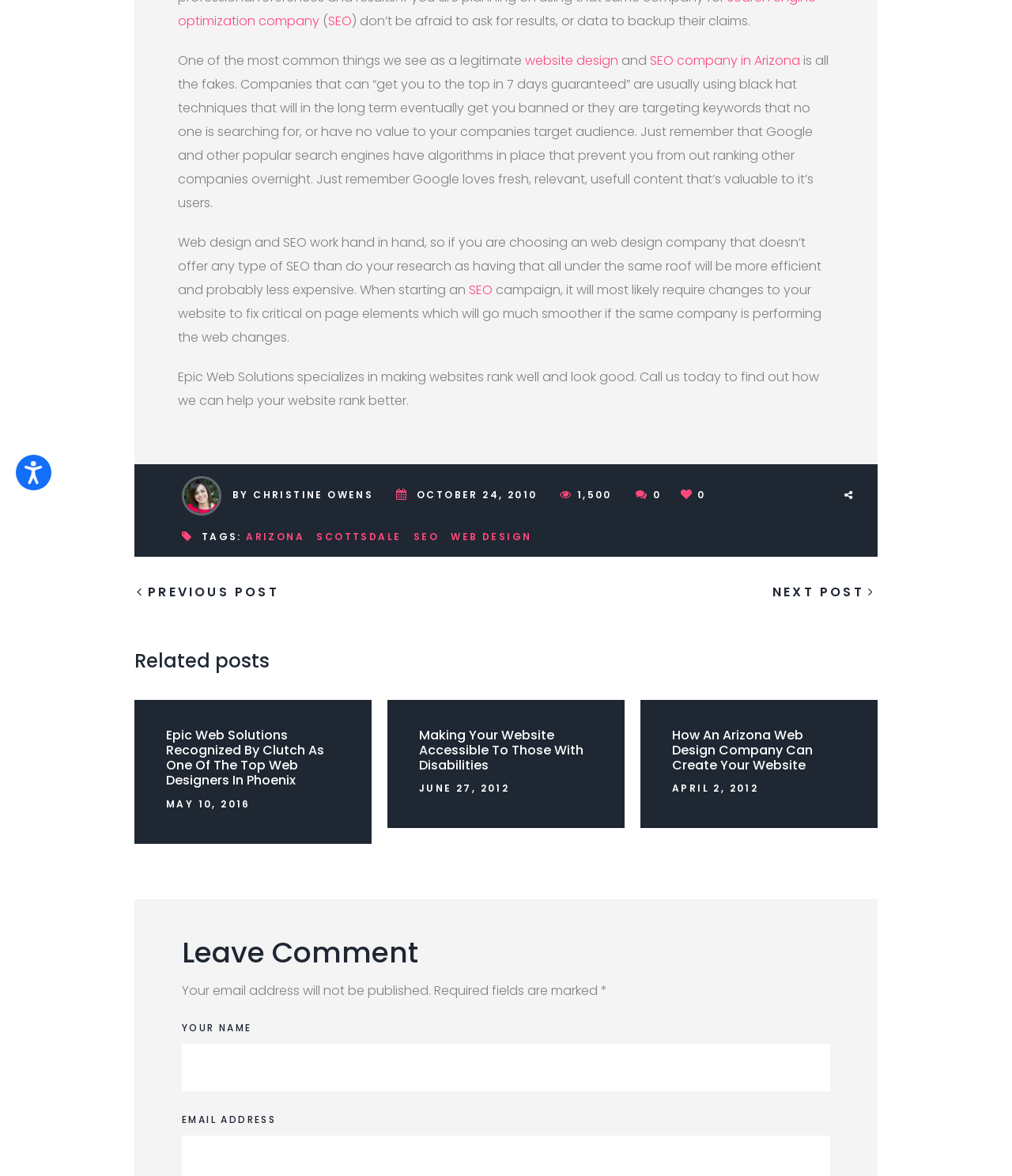Using the webpage screenshot, locate the HTML element that fits the following description and provide its bounding box: "Scottsdale".

[0.313, 0.451, 0.396, 0.462]